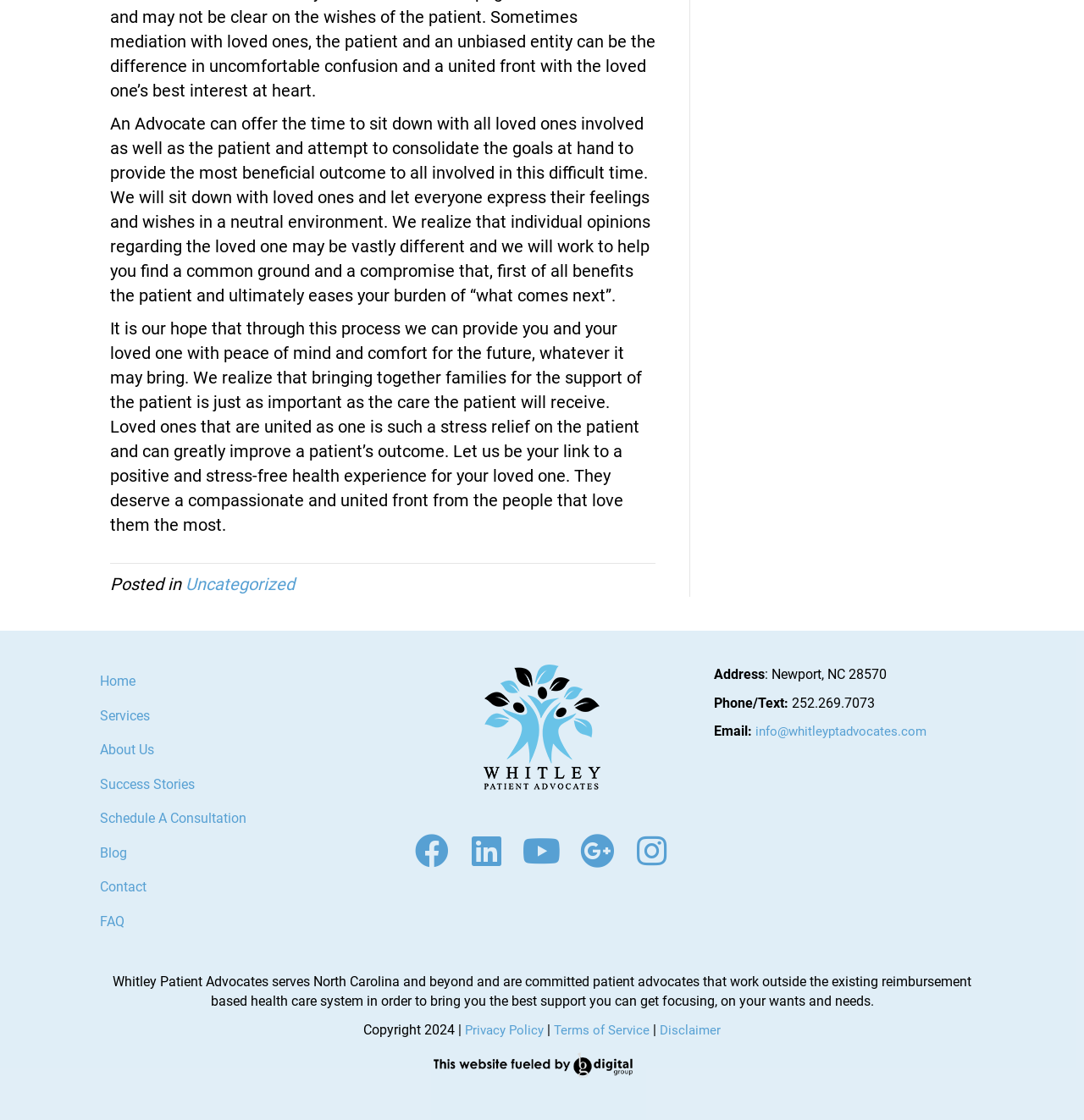Pinpoint the bounding box coordinates of the clickable area necessary to execute the following instruction: "Click the 'About us' link". The coordinates should be given as four float numbers between 0 and 1, namely [left, top, right, bottom].

None